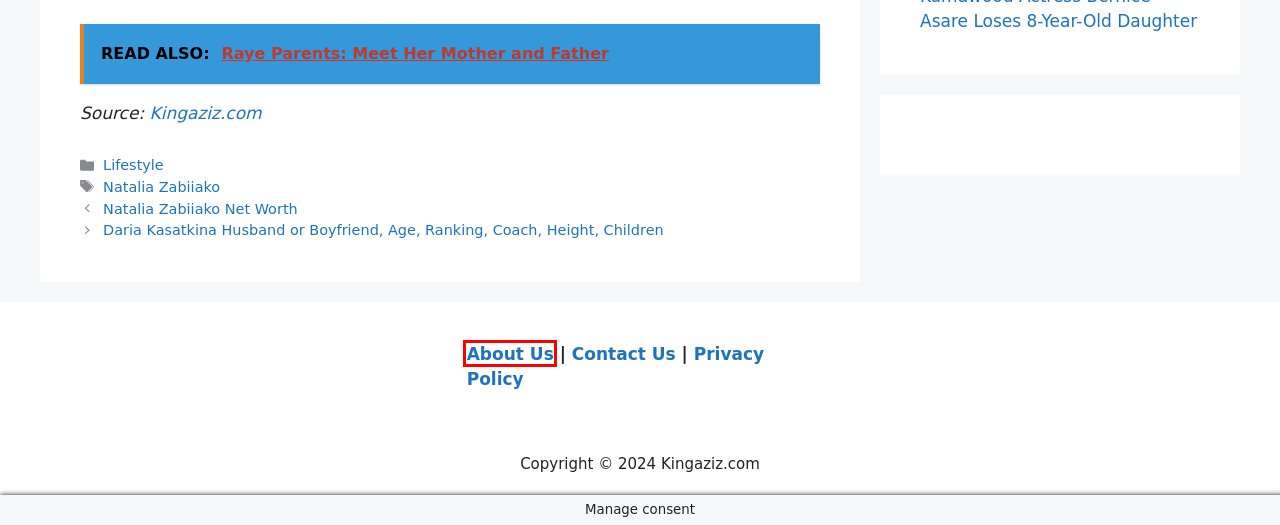Look at the screenshot of a webpage that includes a red bounding box around a UI element. Select the most appropriate webpage description that matches the page seen after clicking the highlighted element. Here are the candidates:
A. About Us - Kingaziz.com
B. Latest Natalia Zabiiako News Today, Photos, and Videos Trending Now
C. Raye Parents: Meet Her Mother and Father - Kingaziz.com
D. Ketanji Brown Jackson Parents: Meet Johnny Brown And Ellery Brown
E. Daria Kasatkina Husband or Boyfriend, Age, Ranking, Coach, Height, Children
F. Natalia Zabiiako Net Worth - Kingaziz.com
G. Contact Us - Kingaziz.com
H. Privacy Policy - Kingaziz.com

A